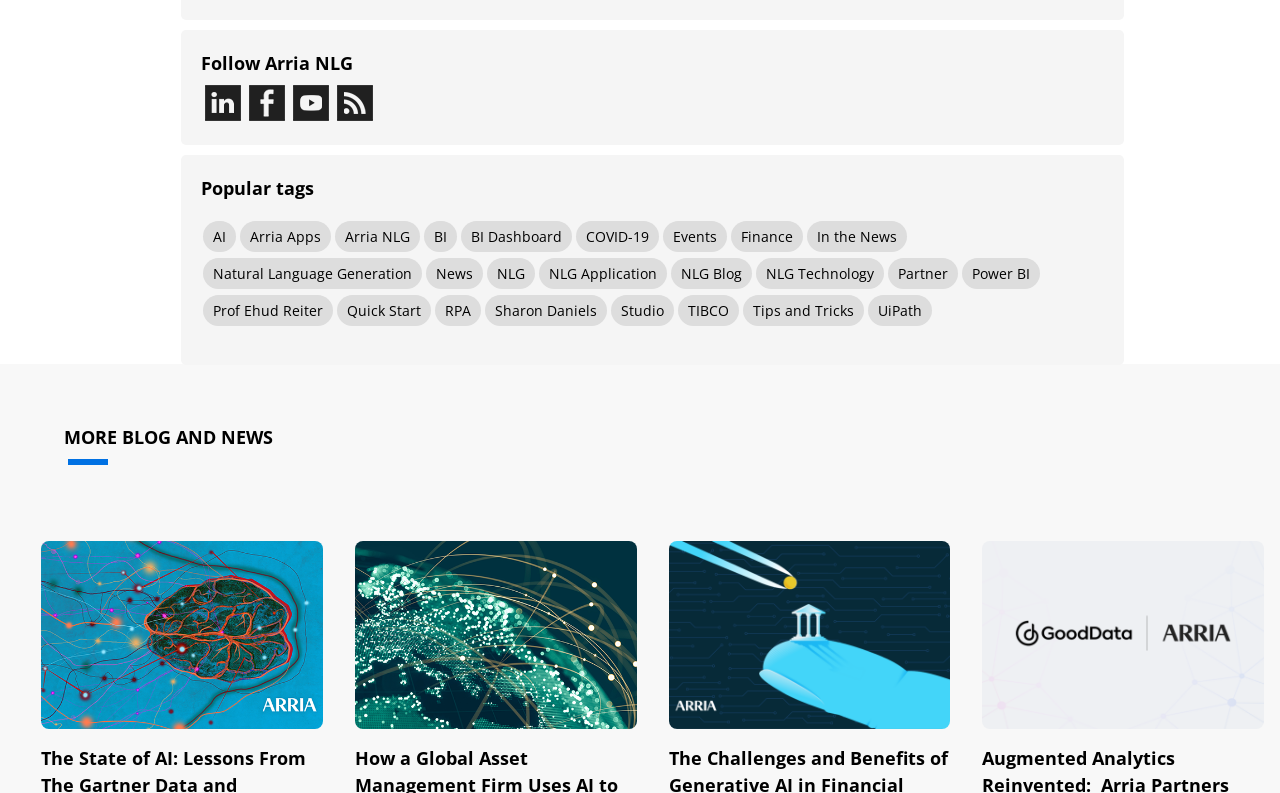Respond to the question below with a single word or phrase:
What is the name of the company?

Arria NLG